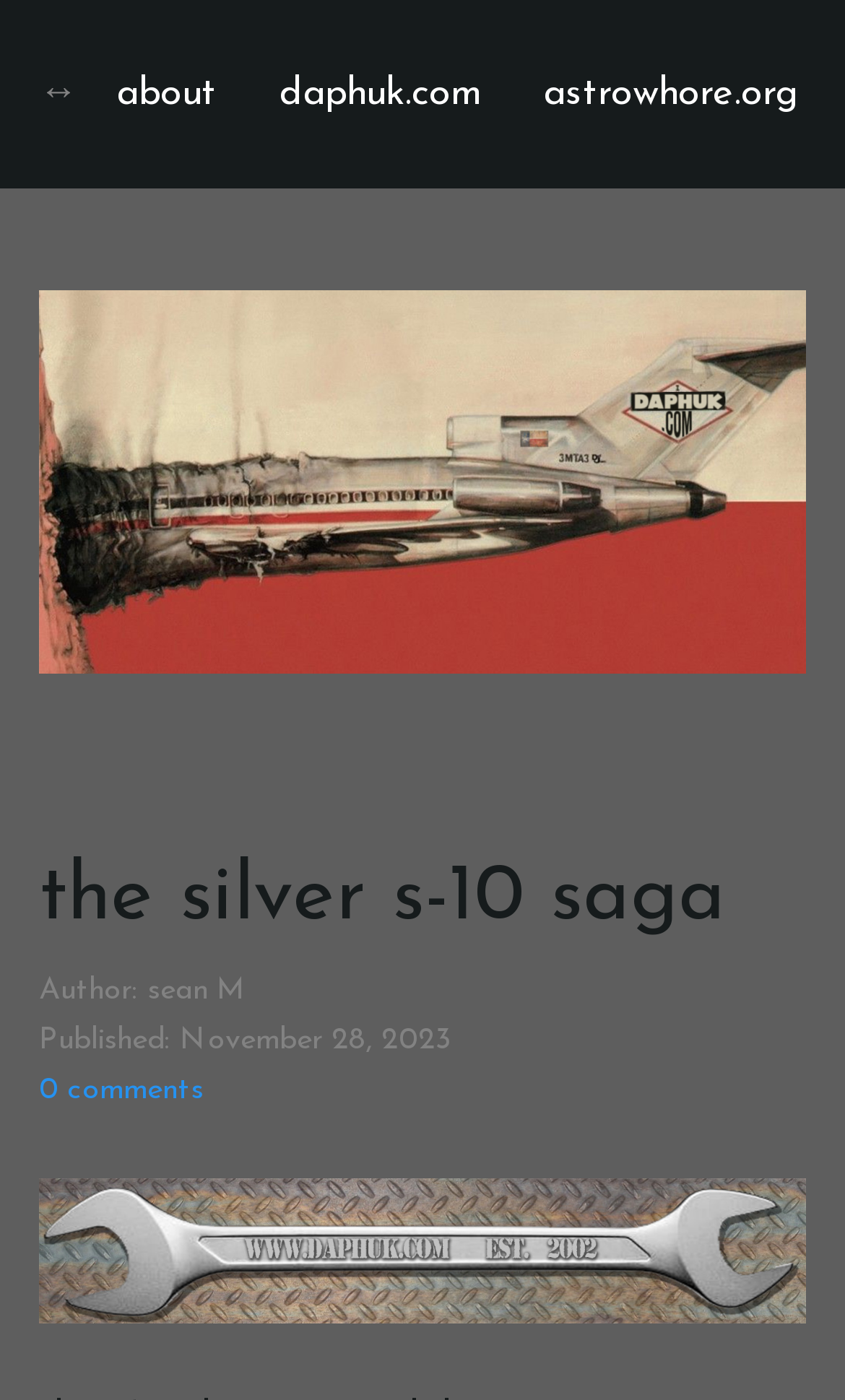What is the header image URL?
Analyze the image and deliver a detailed answer to the question.

I found the header image URL by looking at the image element at the top of the page, which has a description of 'daphuk.com header image', indicating that it is the header image of the website.